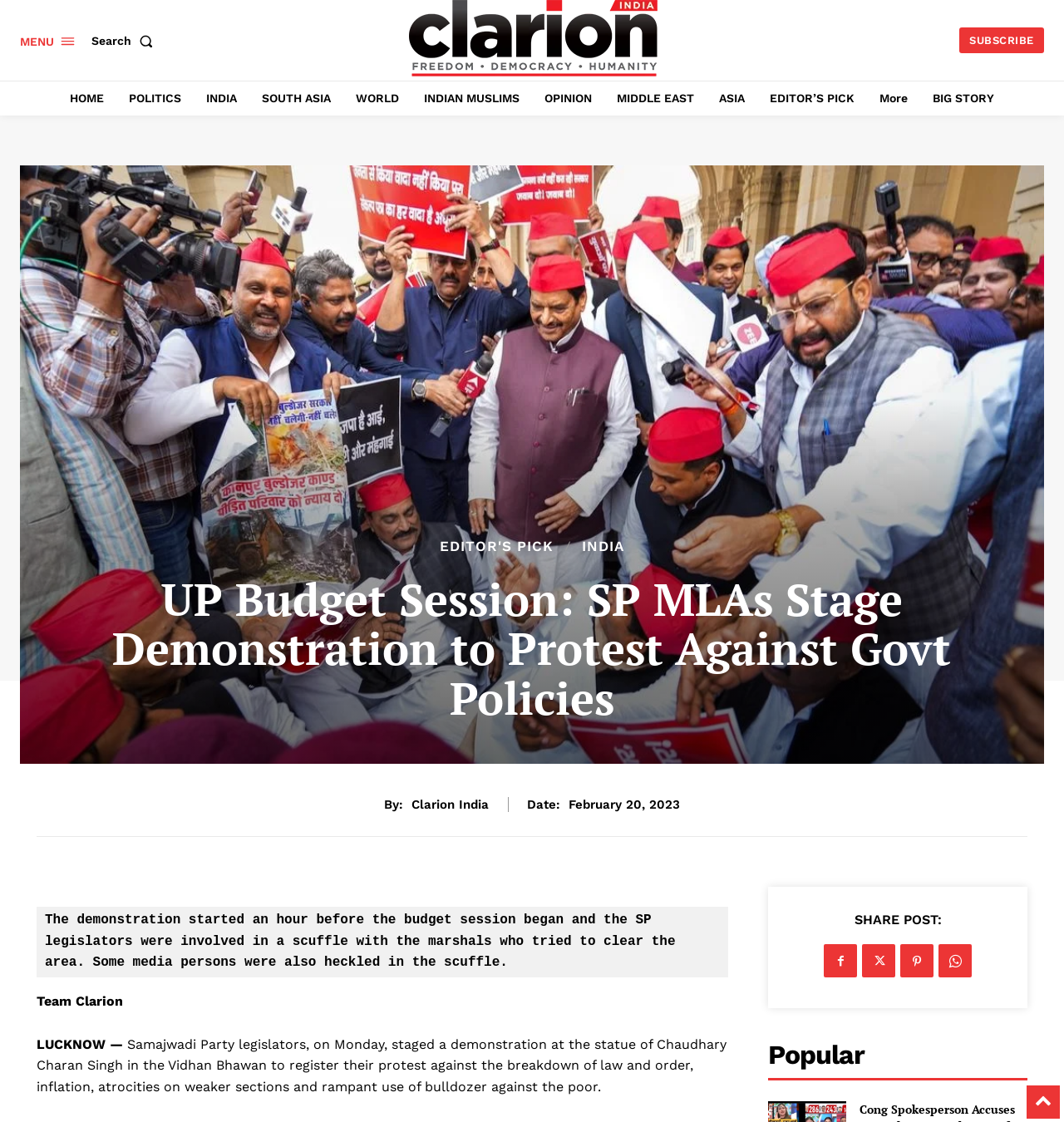Determine the main headline of the webpage and provide its text.

UP Budget Session: SP MLAs Stage Demonstration to Protest Against Govt Policies